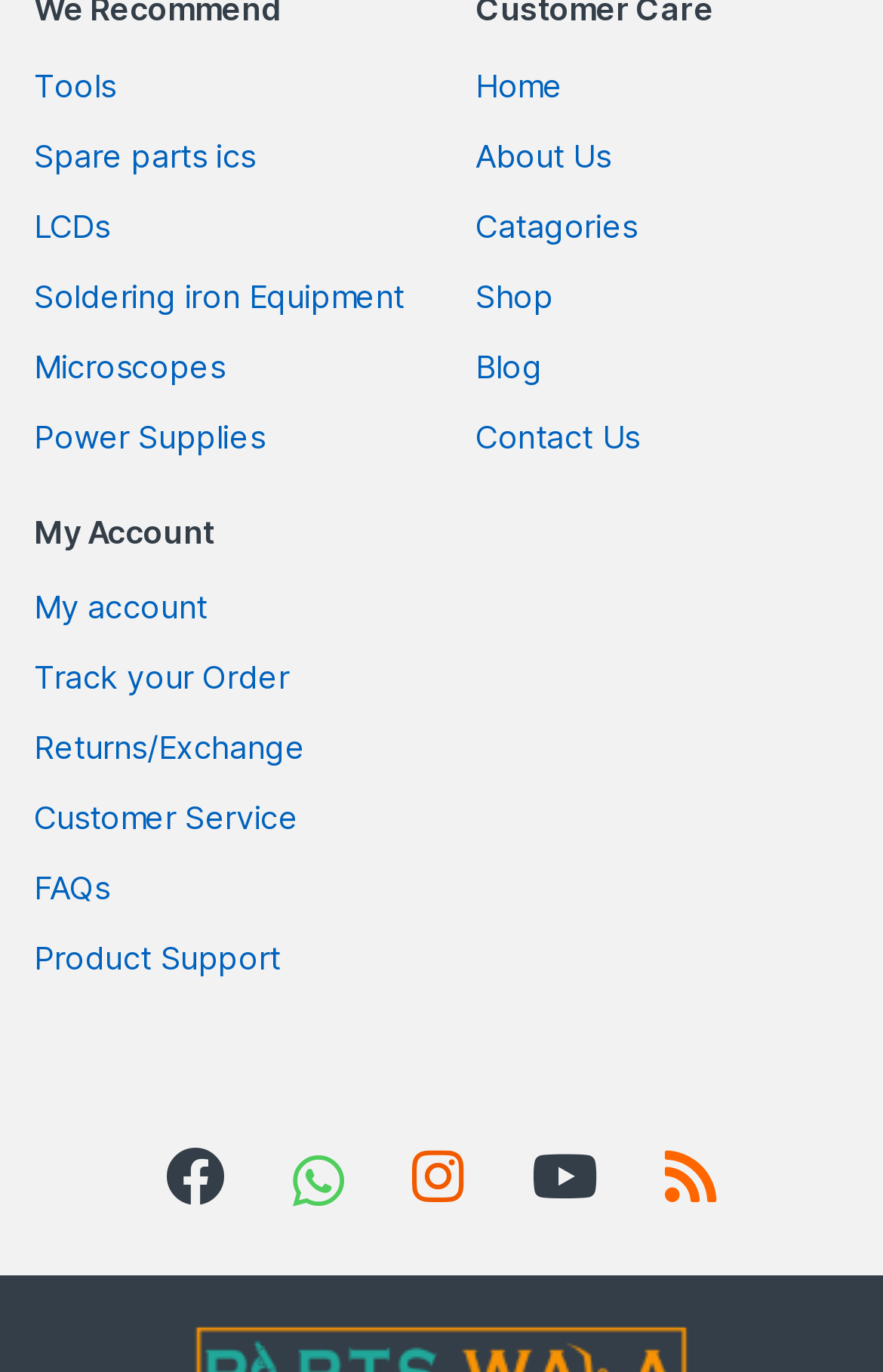Please find the bounding box coordinates of the clickable region needed to complete the following instruction: "Search with the magnifying glass icon". The bounding box coordinates must consist of four float numbers between 0 and 1, i.e., [left, top, right, bottom].

[0.15, 0.836, 0.293, 0.879]